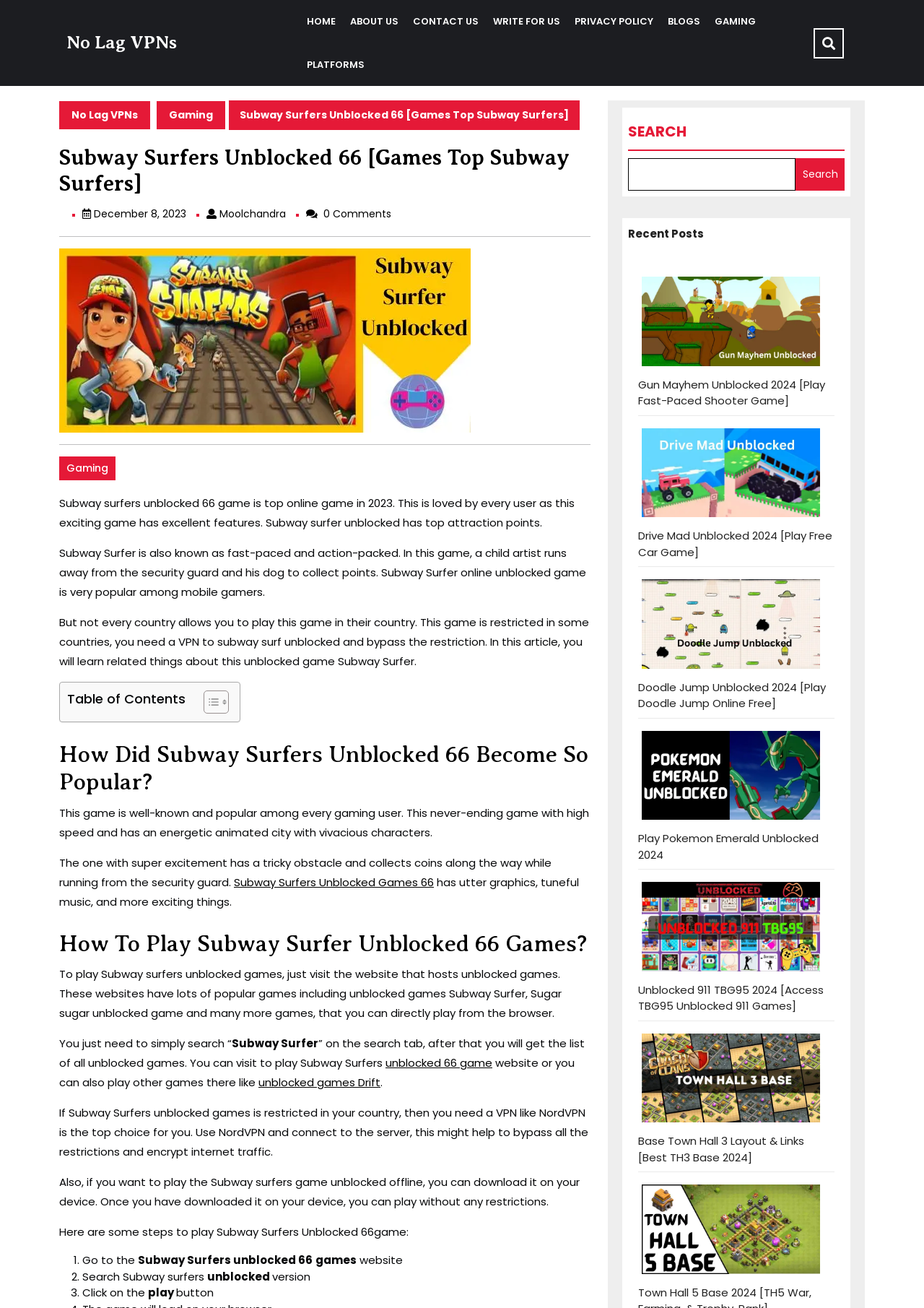Return the bounding box coordinates of the UI element that corresponds to this description: "Gaming". The coordinates must be given as four float numbers in the range of 0 and 1, [left, top, right, bottom].

[0.064, 0.349, 0.125, 0.367]